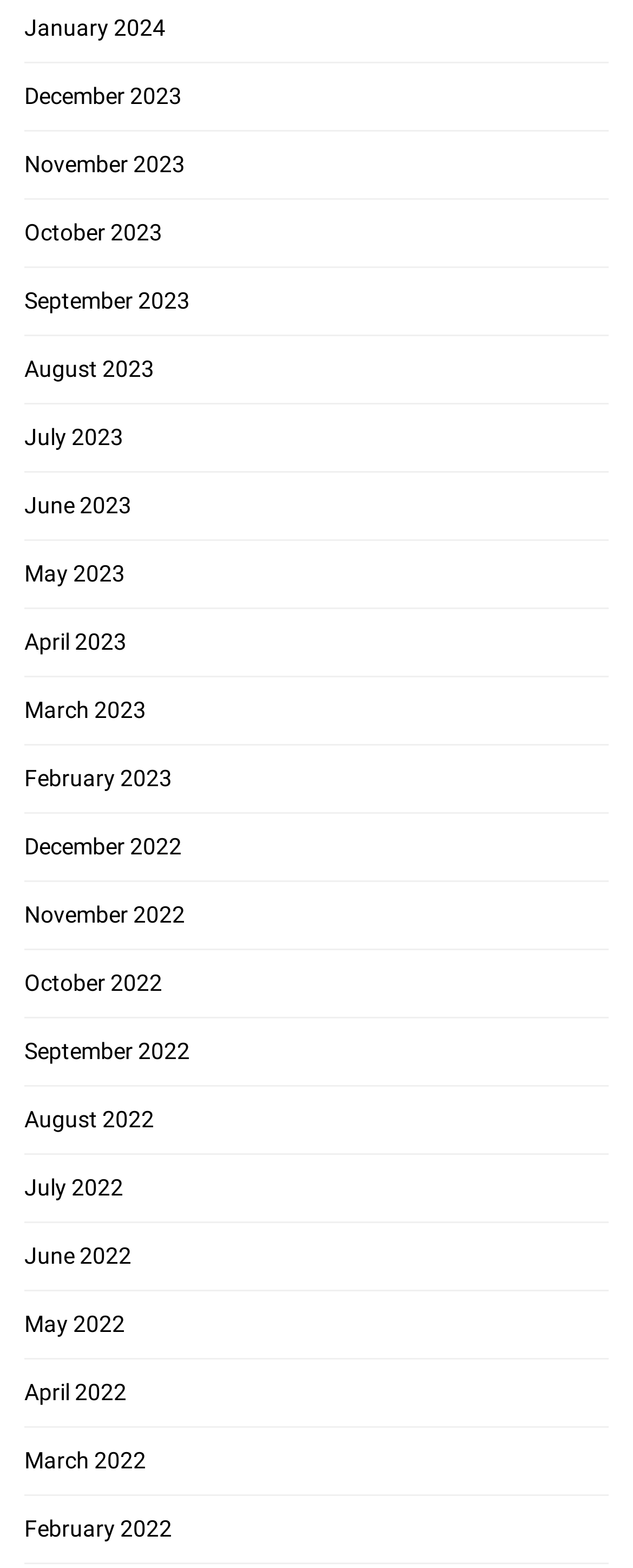Determine the bounding box coordinates for the clickable element required to fulfill the instruction: "View November 2023". Provide the coordinates as four float numbers between 0 and 1, i.e., [left, top, right, bottom].

[0.038, 0.096, 0.292, 0.112]